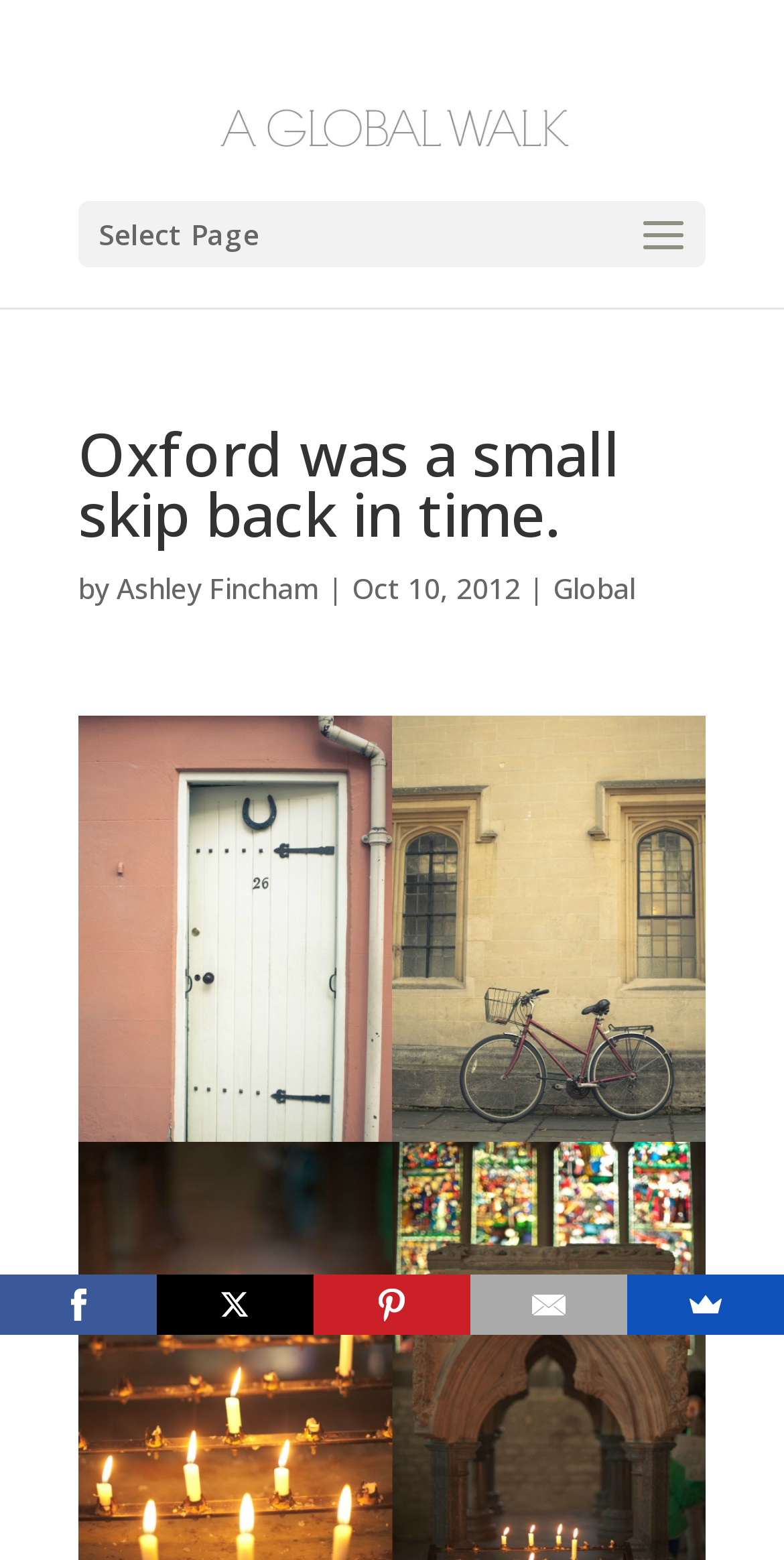Find and generate the main title of the webpage.

Oxford was a small skip back in time.